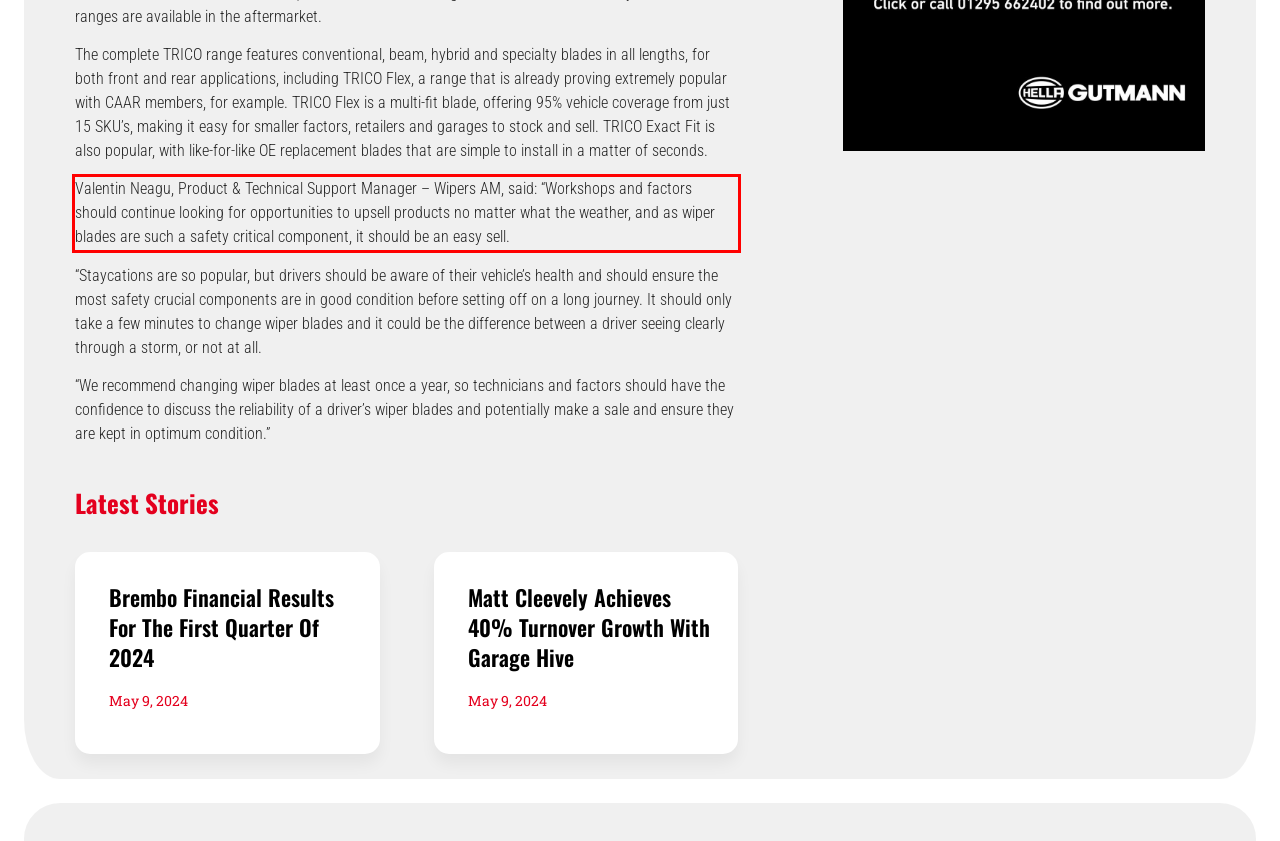There is a screenshot of a webpage with a red bounding box around a UI element. Please use OCR to extract the text within the red bounding box.

Valentin Neagu, Product & Technical Support Manager – Wipers AM, said: “Workshops and factors should continue looking for opportunities to upsell products no matter what the weather, and as wiper blades are such a safety critical component, it should be an easy sell.